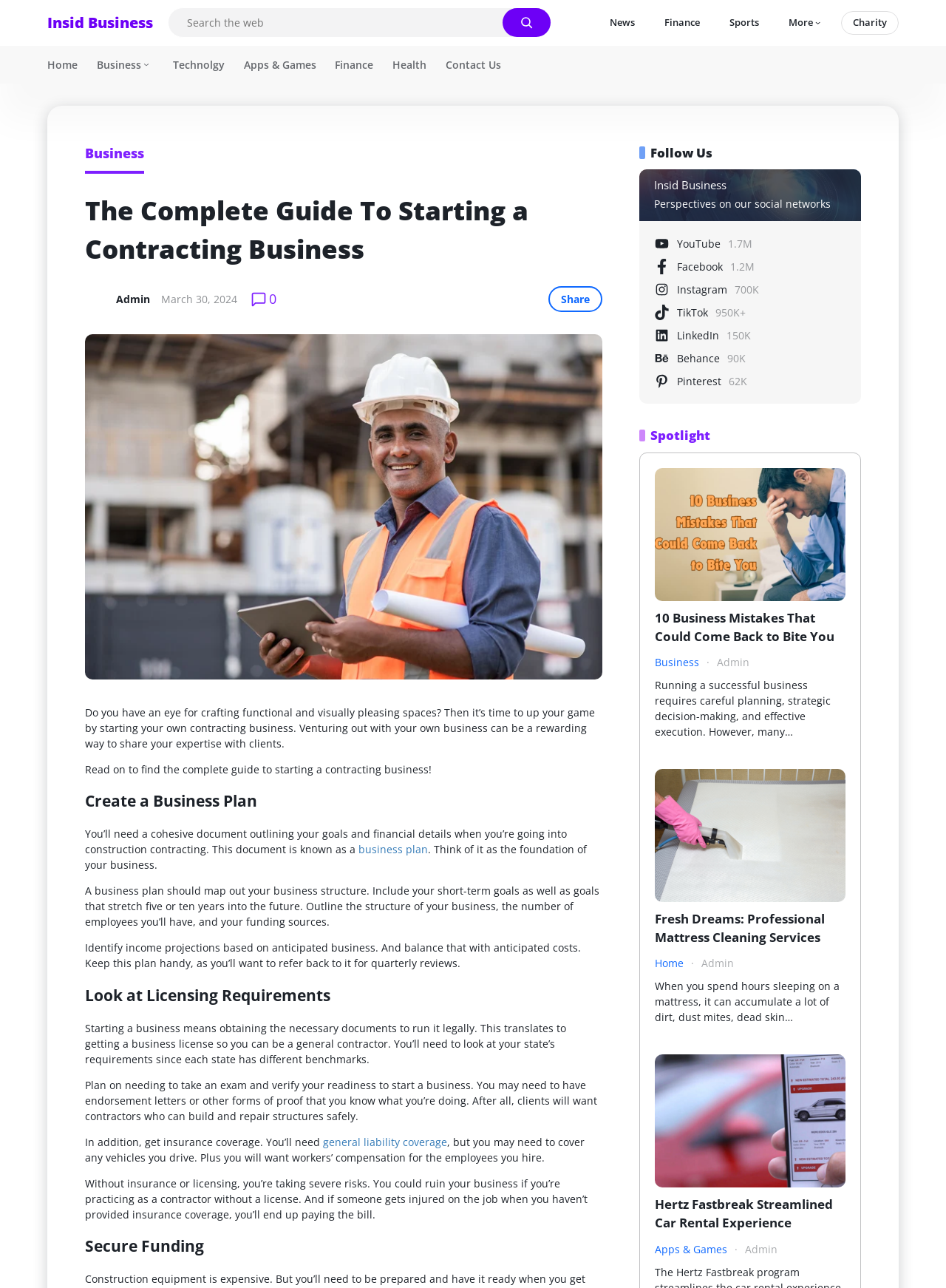Using the webpage screenshot, find the UI element described by Apps & Games. Provide the bounding box coordinates in the format (top-left x, top-left y, bottom-right x, bottom-right y), ensuring all values are floating point numbers between 0 and 1.

[0.692, 0.964, 0.769, 0.976]